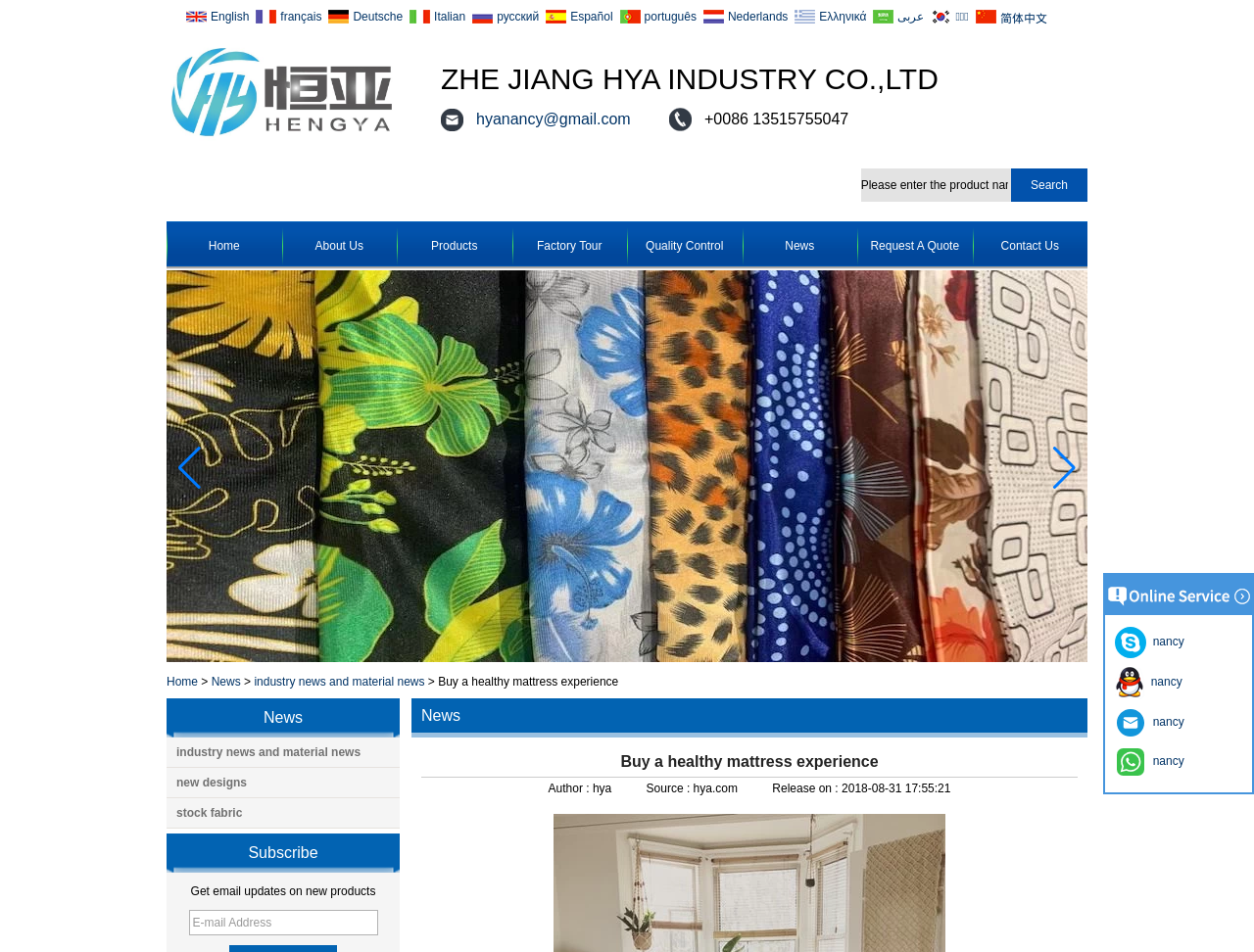What type of products does this company manufacture?
Based on the image, answer the question in a detailed manner.

Based on the webpage content, I can infer that this company manufactures mattress fabrics, as there are mentions of 'mattress fabric manufacturer', 'Printing mattress Stichbond fabric factory', and 'Microfiber mattress fabrics China supplier'.